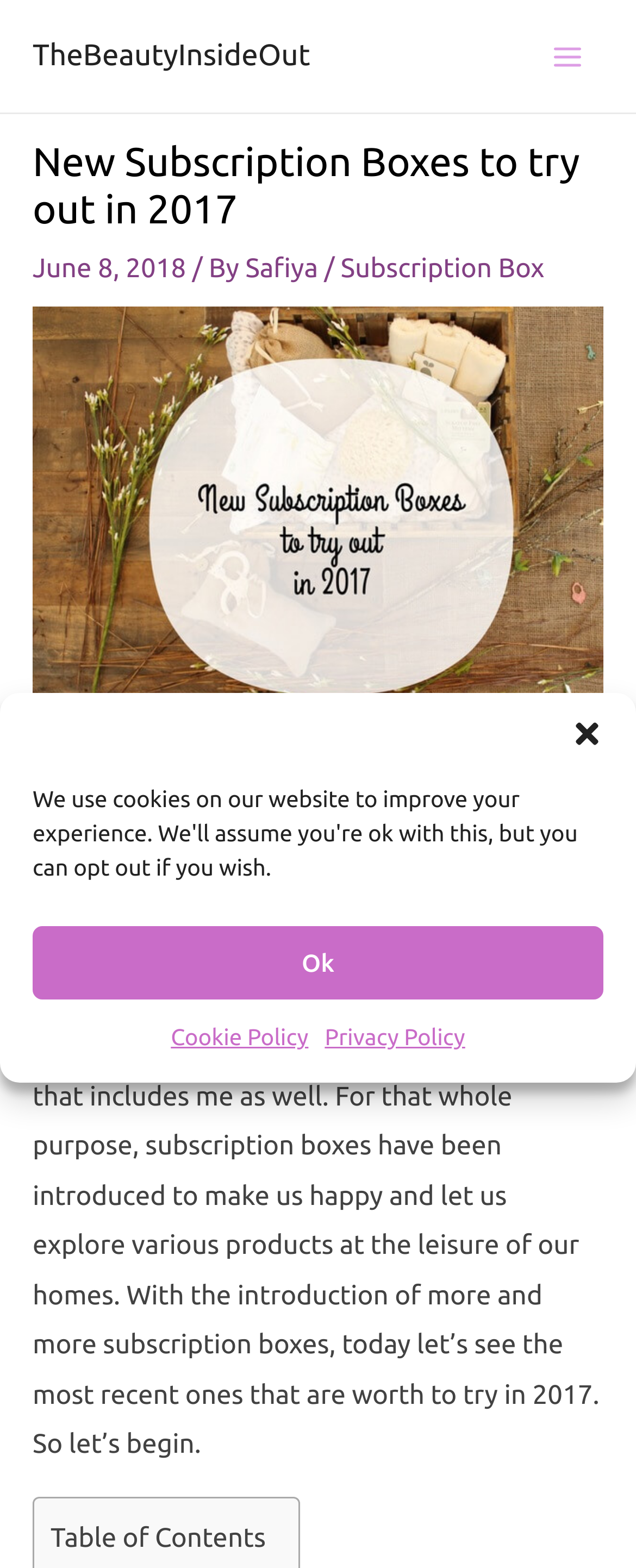Pinpoint the bounding box coordinates of the area that must be clicked to complete this instruction: "click the close dialog button".

[0.897, 0.458, 0.949, 0.478]